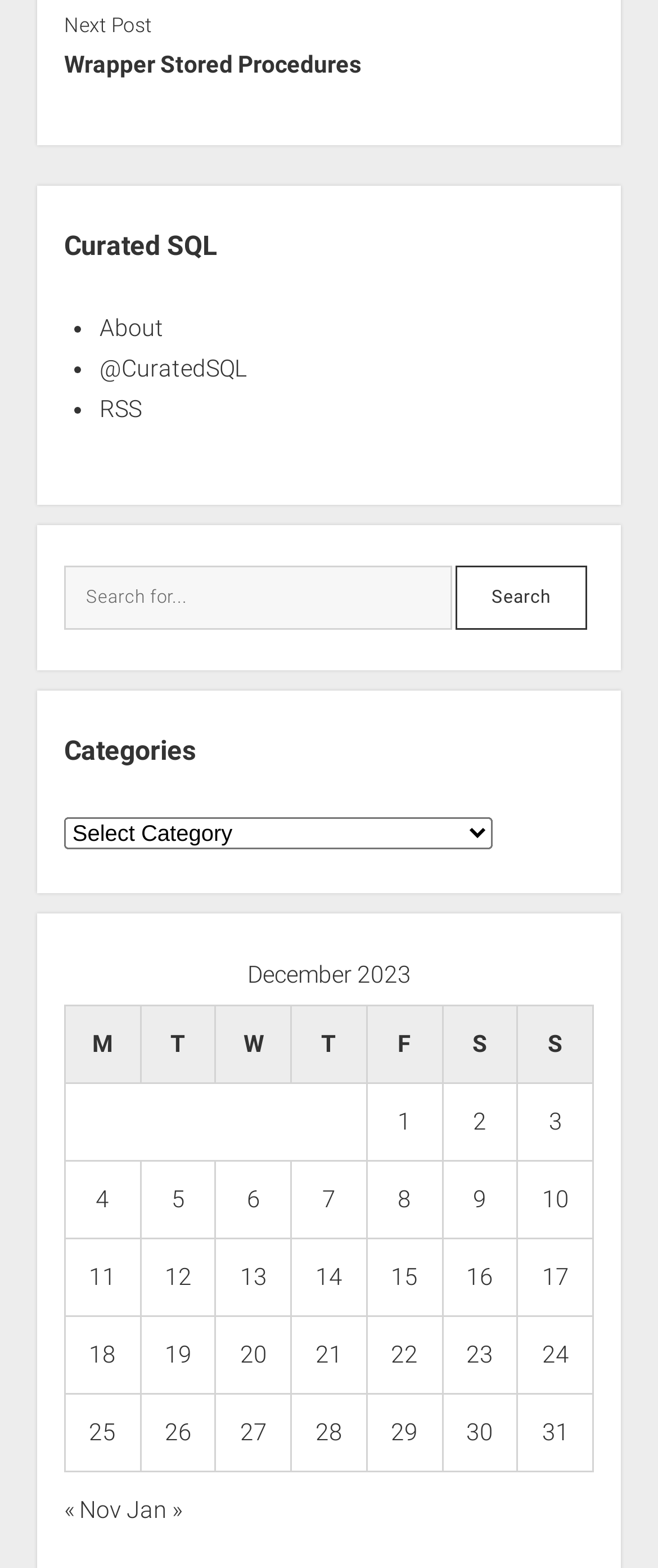What is the purpose of the search box?
Use the information from the screenshot to give a comprehensive response to the question.

The search box is located below the heading 'Curated SQL' and has a button labeled 'Search', indicating that its purpose is to search for specific posts or content within the website.